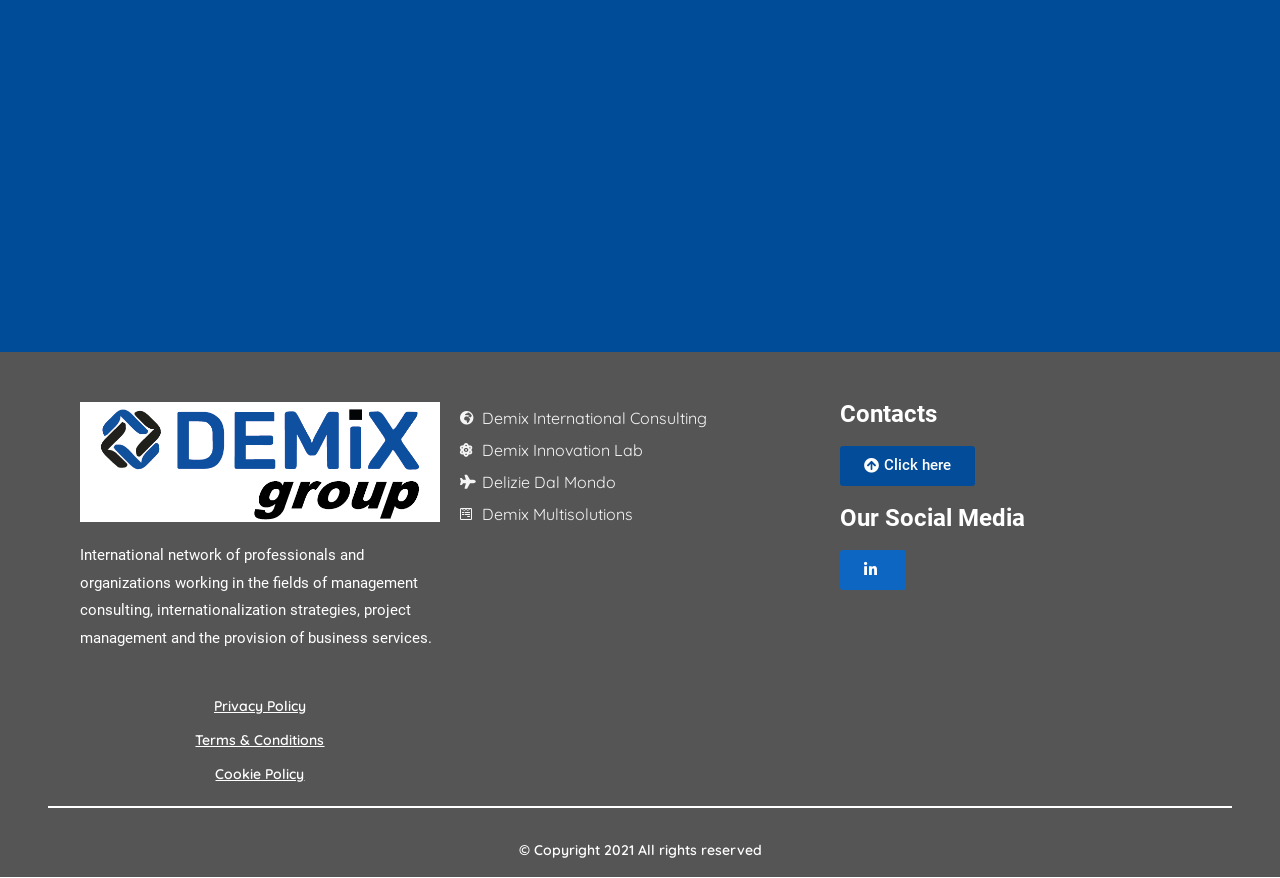What is the organization's field of work?
Please ensure your answer to the question is detailed and covers all necessary aspects.

Based on the StaticText element with the text 'International network of professionals and organizations working in the fields of management consulting, internationalization strategies, project management and the provision of business services.', we can infer that the organization's field of work includes management consulting.